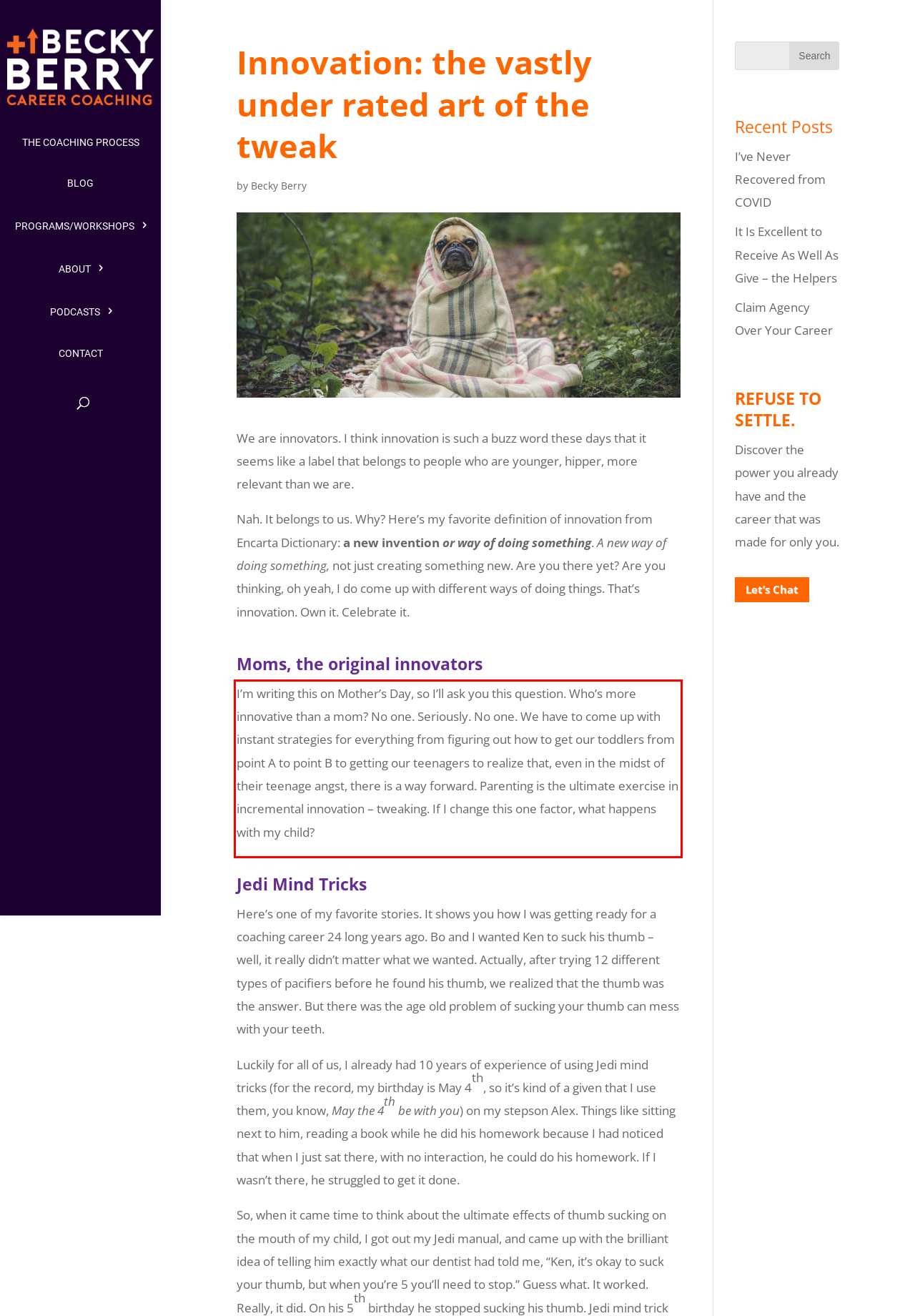Given a webpage screenshot, locate the red bounding box and extract the text content found inside it.

I’m writing this on Mother’s Day, so I’ll ask you this question. Who’s more innovative than a mom? No one. Seriously. No one. We have to come up with instant strategies for everything from figuring out how to get our toddlers from point A to point B to getting our teenagers to realize that, even in the midst of their teenage angst, there is a way forward. Parenting is the ultimate exercise in incremental innovation – tweaking. If I change this one factor, what happens with my child?